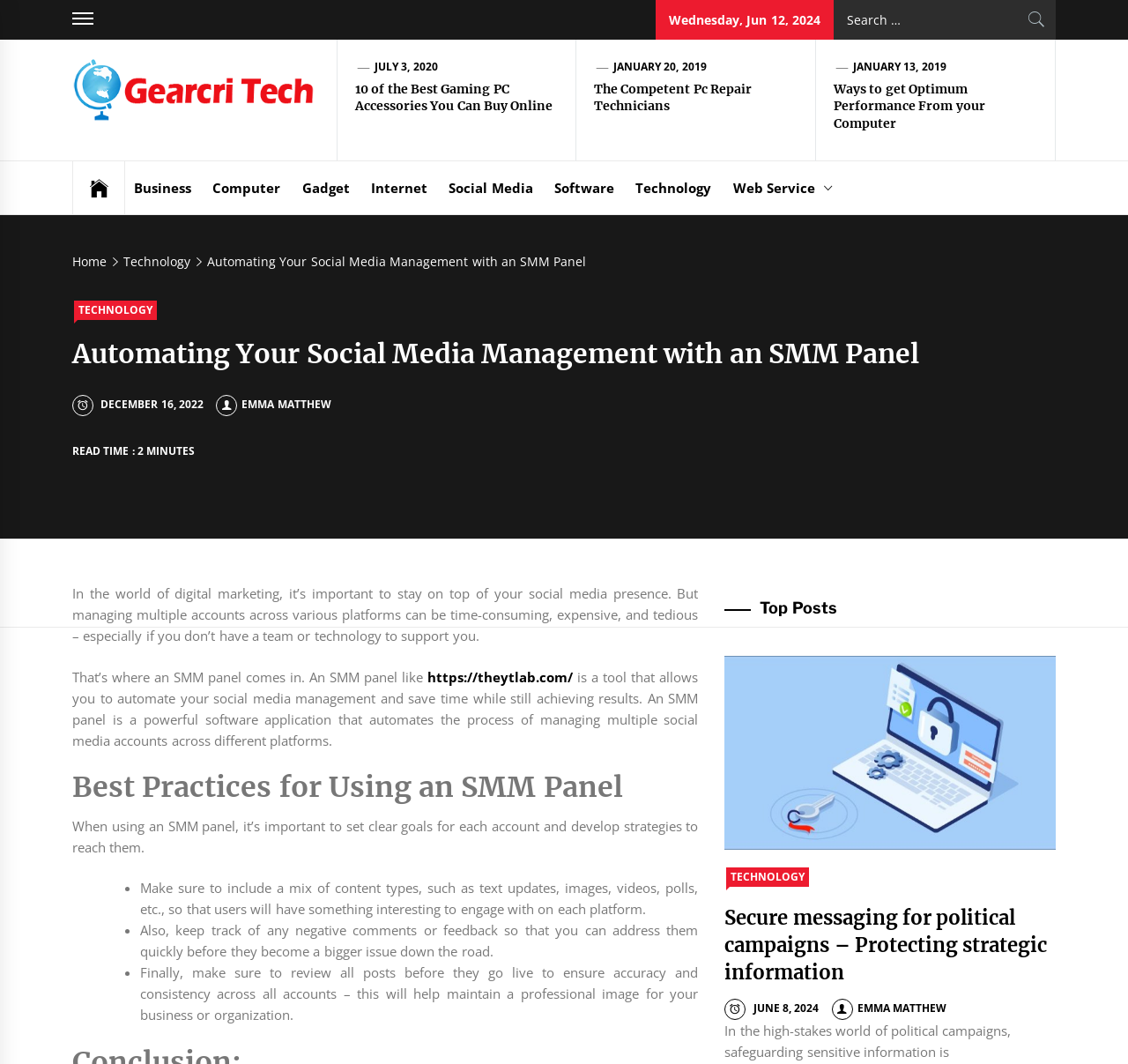Locate and extract the headline of this webpage.

Automating Your Social Media Management with an SMM Panel 